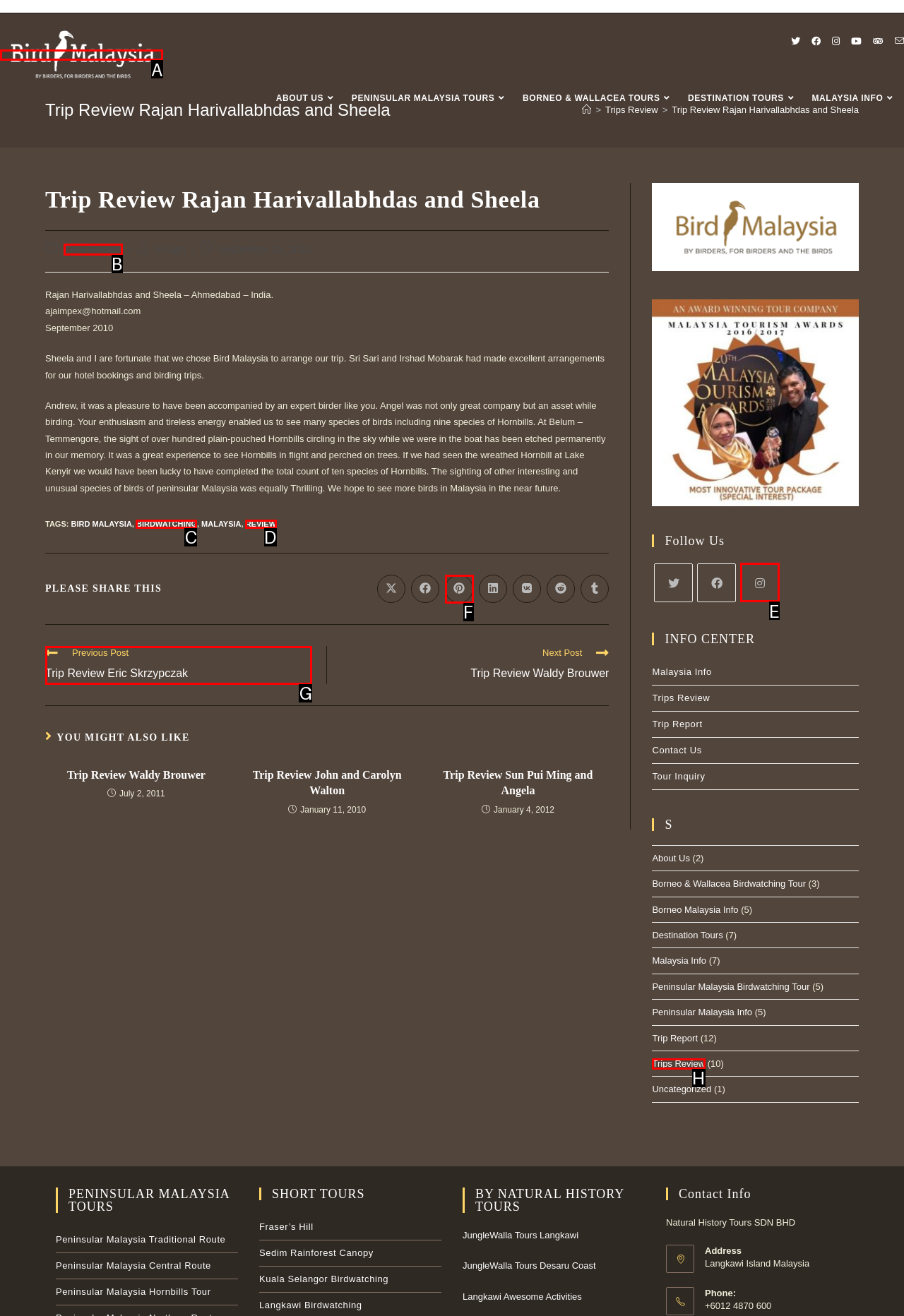Find the option you need to click to complete the following instruction: Read the previous post 'Trip Review Eric Skrzypczak'
Answer with the corresponding letter from the choices given directly.

G